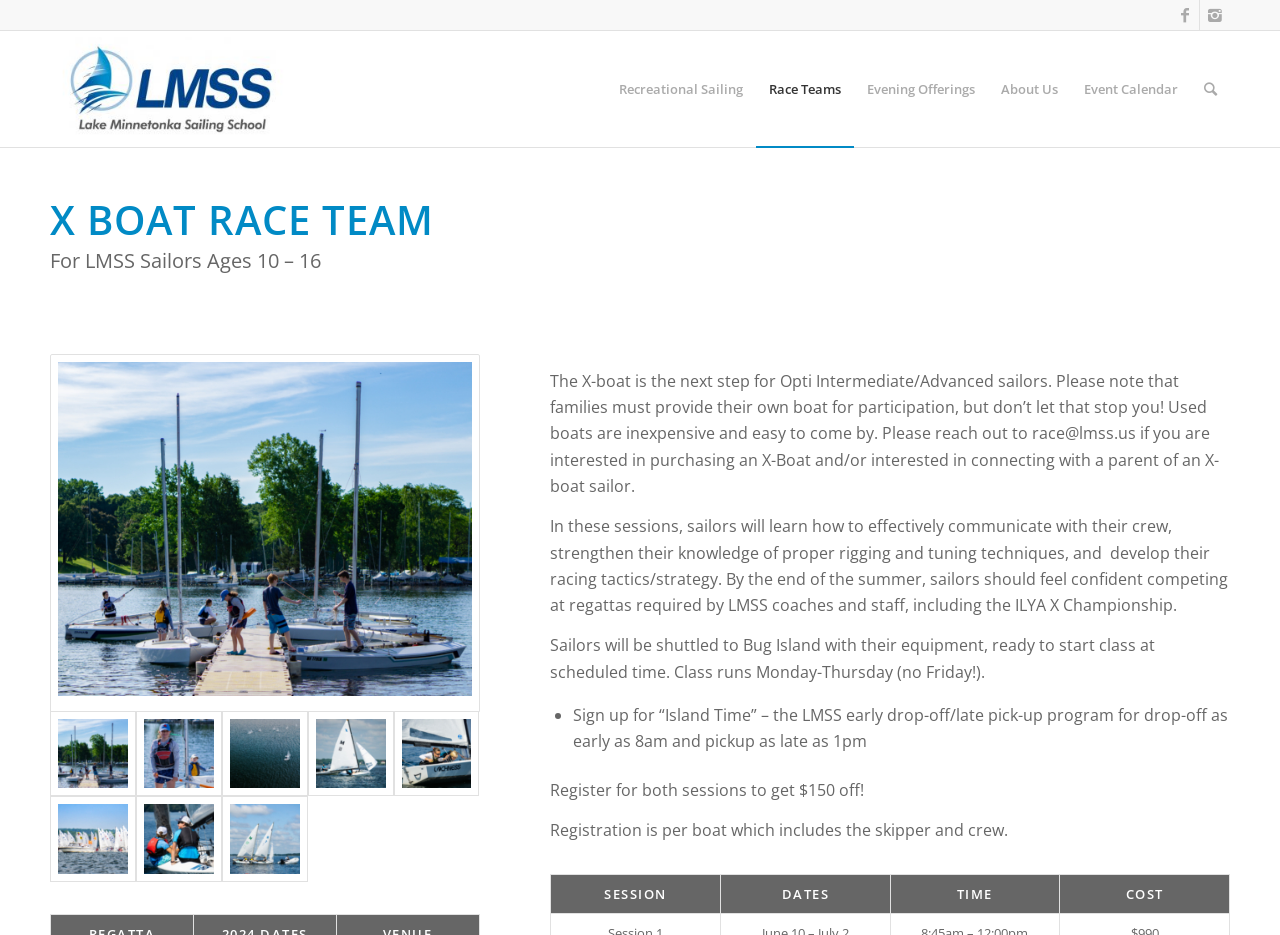Please find the bounding box coordinates in the format (top-left x, top-left y, bottom-right x, bottom-right y) for the given element description. Ensure the coordinates are floating point numbers between 0 and 1. Description: alt="LMSS"

[0.039, 0.033, 0.228, 0.157]